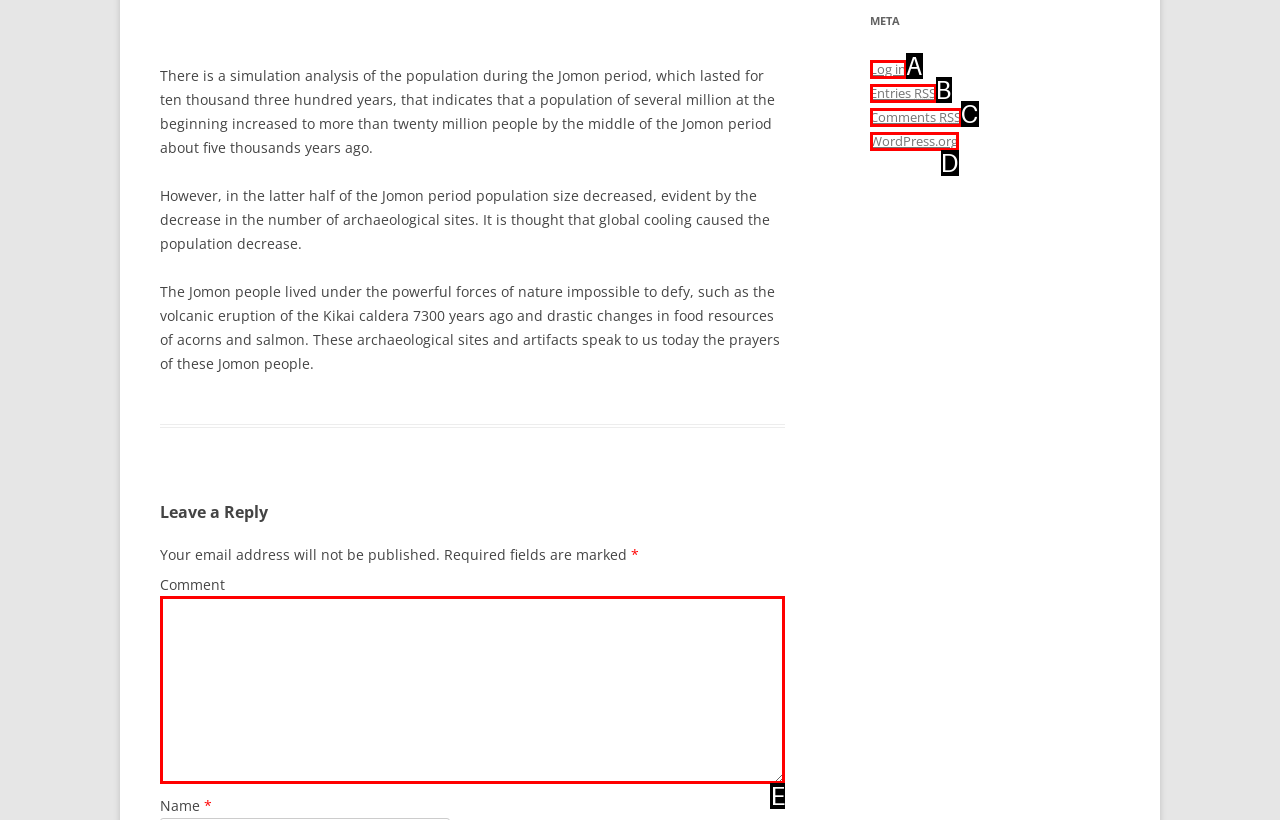Tell me which one HTML element best matches the description: parent_node: Comment name="comment" Answer with the option's letter from the given choices directly.

E